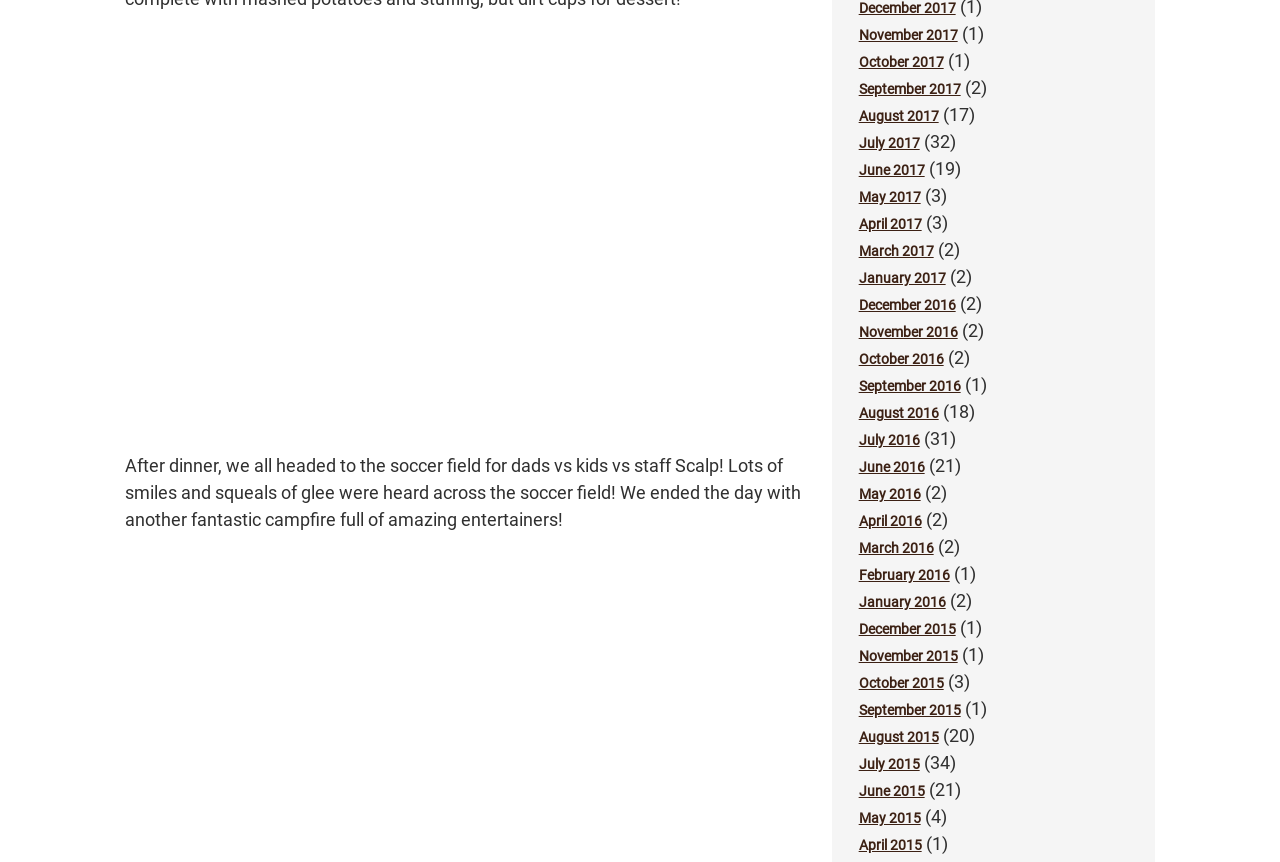Please specify the bounding box coordinates of the area that should be clicked to accomplish the following instruction: "View December 2017 archives". The coordinates should consist of four float numbers between 0 and 1, i.e., [left, top, right, bottom].

[0.671, 0.0, 0.747, 0.019]